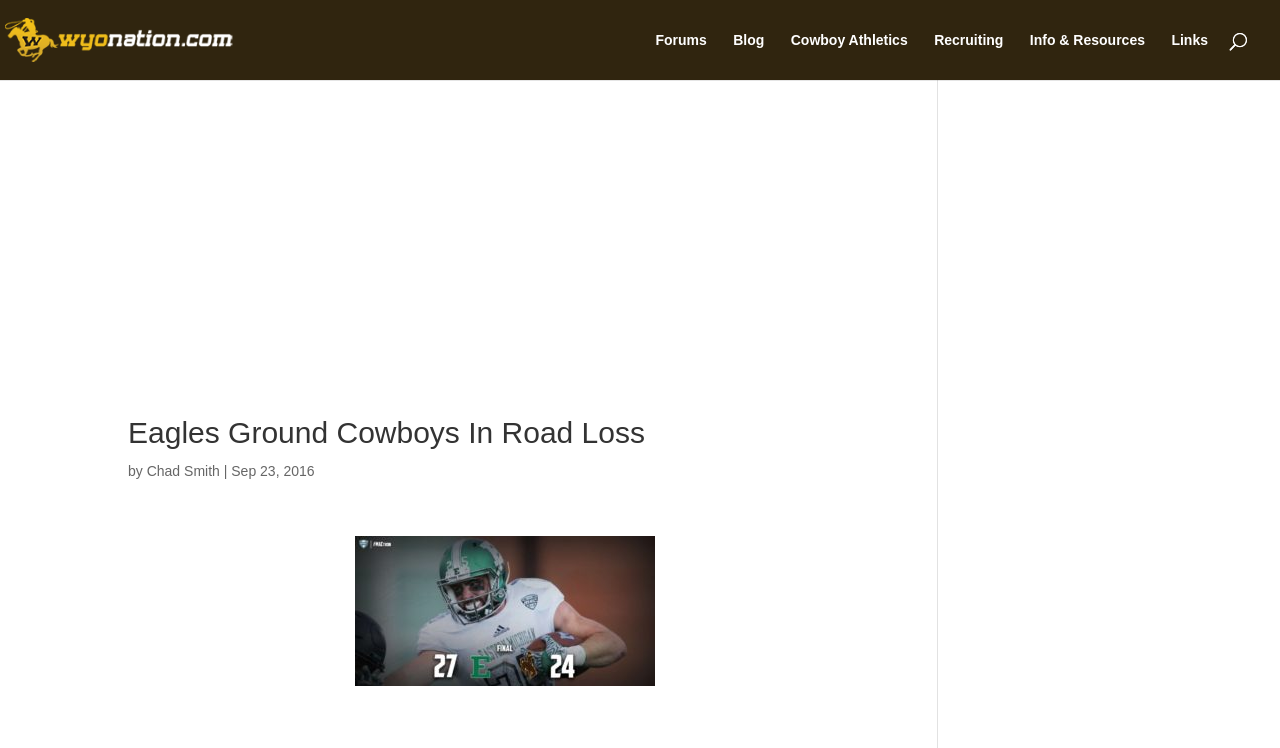Locate the bounding box coordinates of the element's region that should be clicked to carry out the following instruction: "go to Forums". The coordinates need to be four float numbers between 0 and 1, i.e., [left, top, right, bottom].

[0.512, 0.044, 0.552, 0.107]